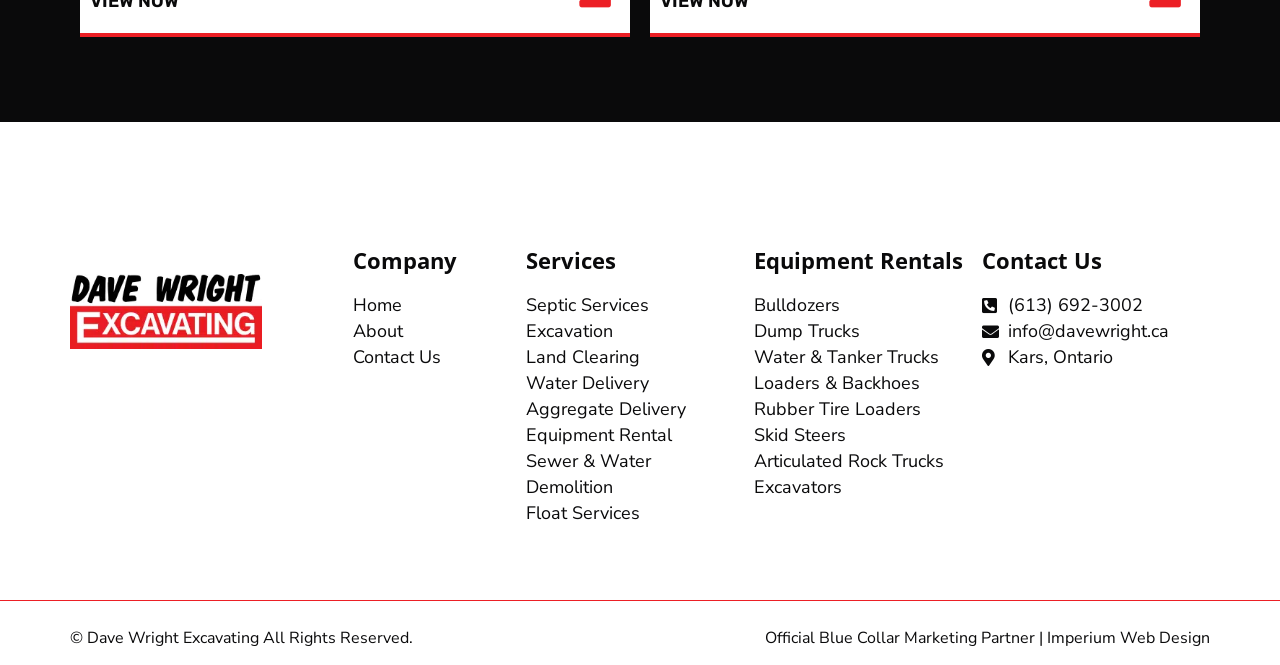Locate the bounding box coordinates of the clickable area to execute the instruction: "Learn more about 'Equipment Rentals'". Provide the coordinates as four float numbers between 0 and 1, represented as [left, top, right, bottom].

[0.589, 0.371, 0.767, 0.411]